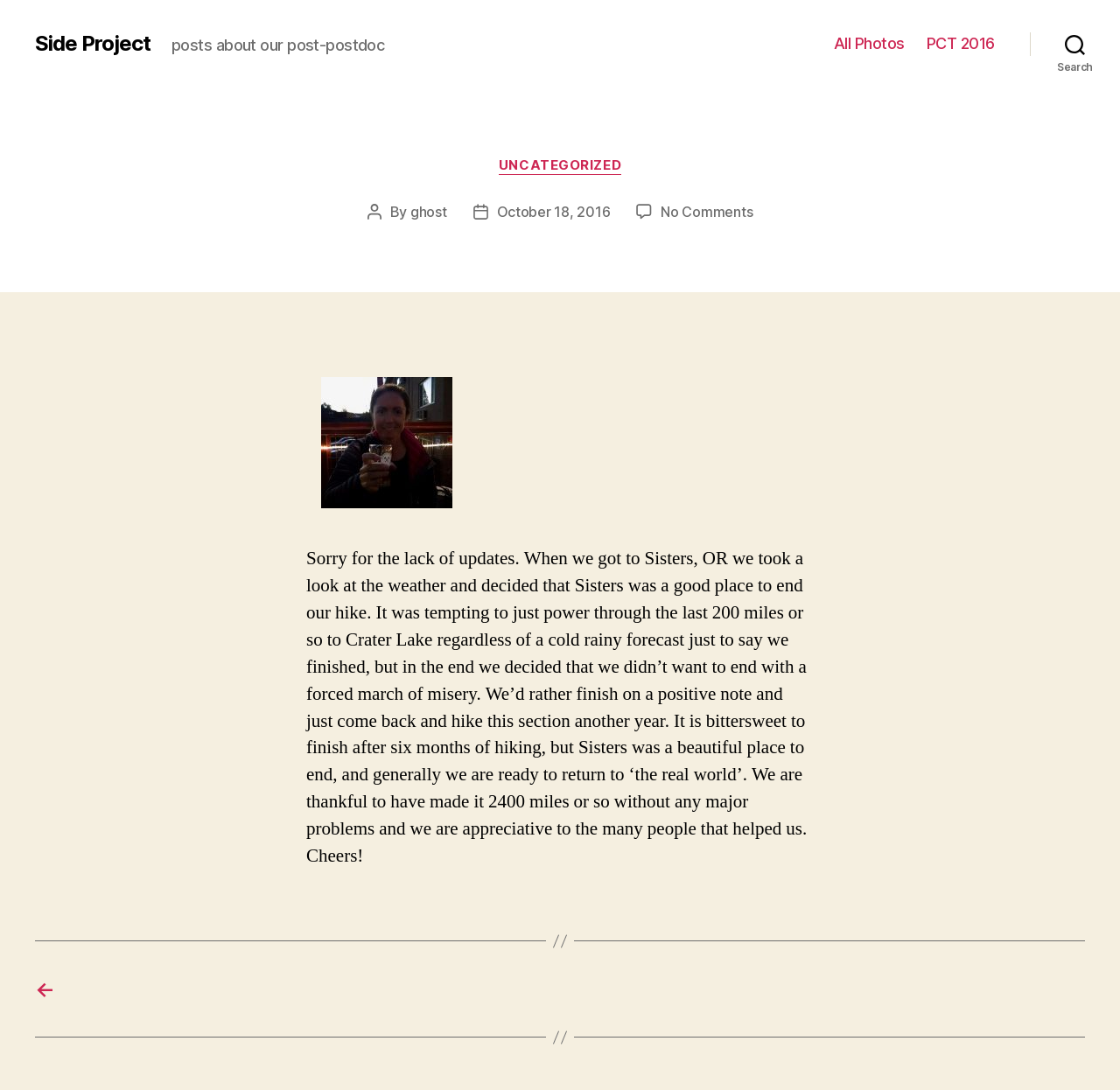Answer the question using only a single word or phrase: 
What is the name of the author of the post?

ghost